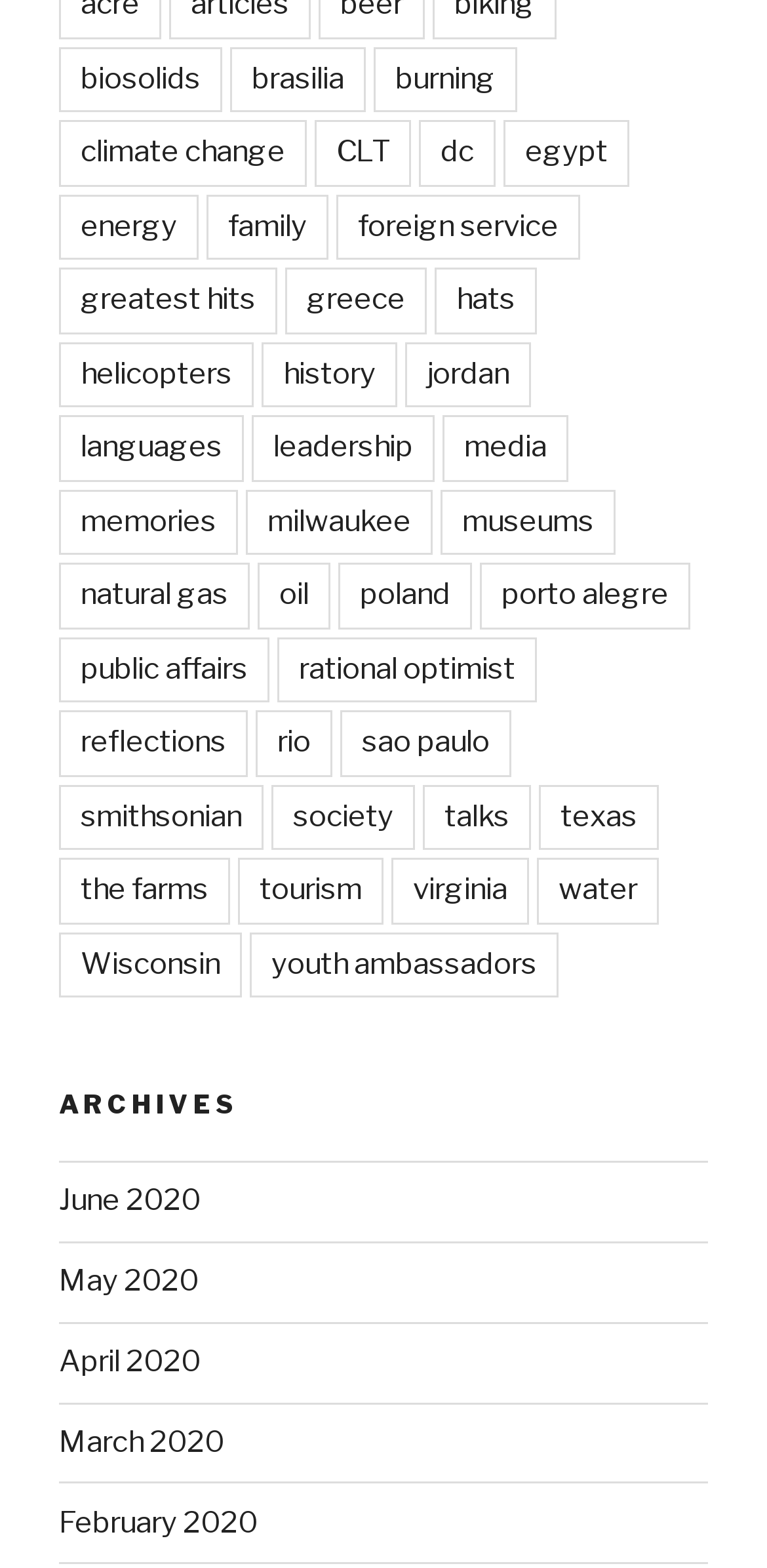Specify the bounding box coordinates of the element's area that should be clicked to execute the given instruction: "explore the link to smithsonian". The coordinates should be four float numbers between 0 and 1, i.e., [left, top, right, bottom].

[0.077, 0.5, 0.344, 0.542]